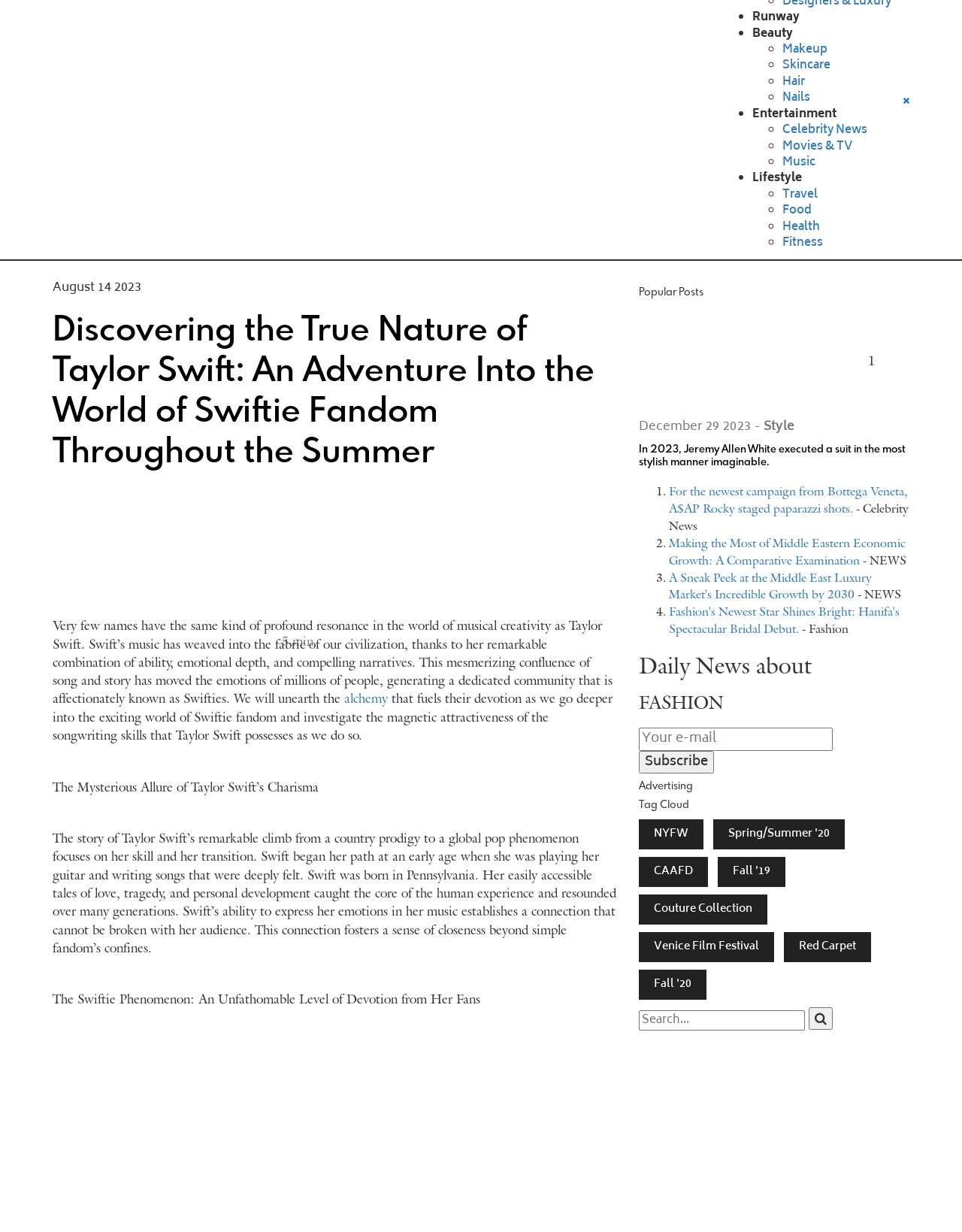Determine the bounding box coordinates of the area to click in order to meet this instruction: "Subscribe to the newsletter".

[0.664, 0.609, 0.742, 0.628]